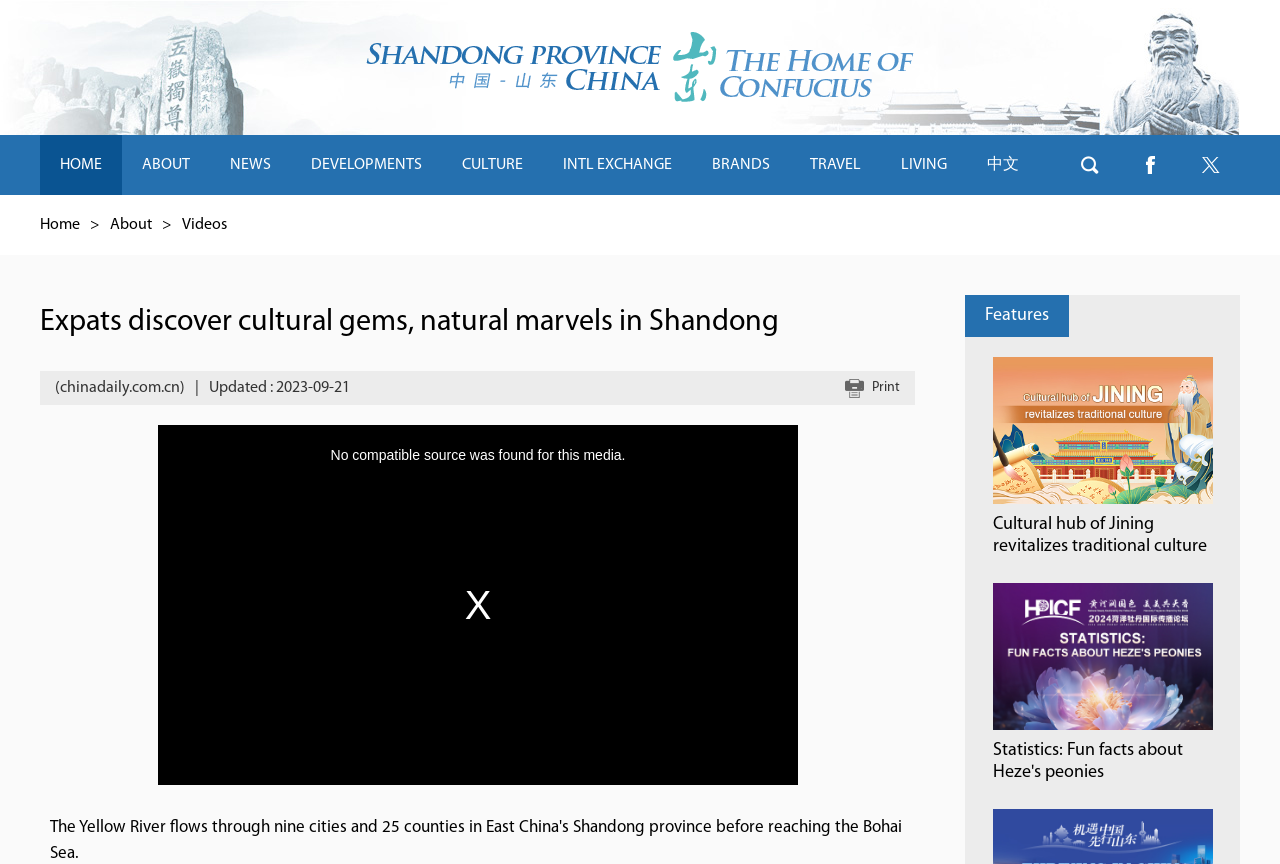Locate the bounding box coordinates of the element you need to click to accomplish the task described by this instruction: "Search using the search button".

[0.828, 0.156, 0.875, 0.226]